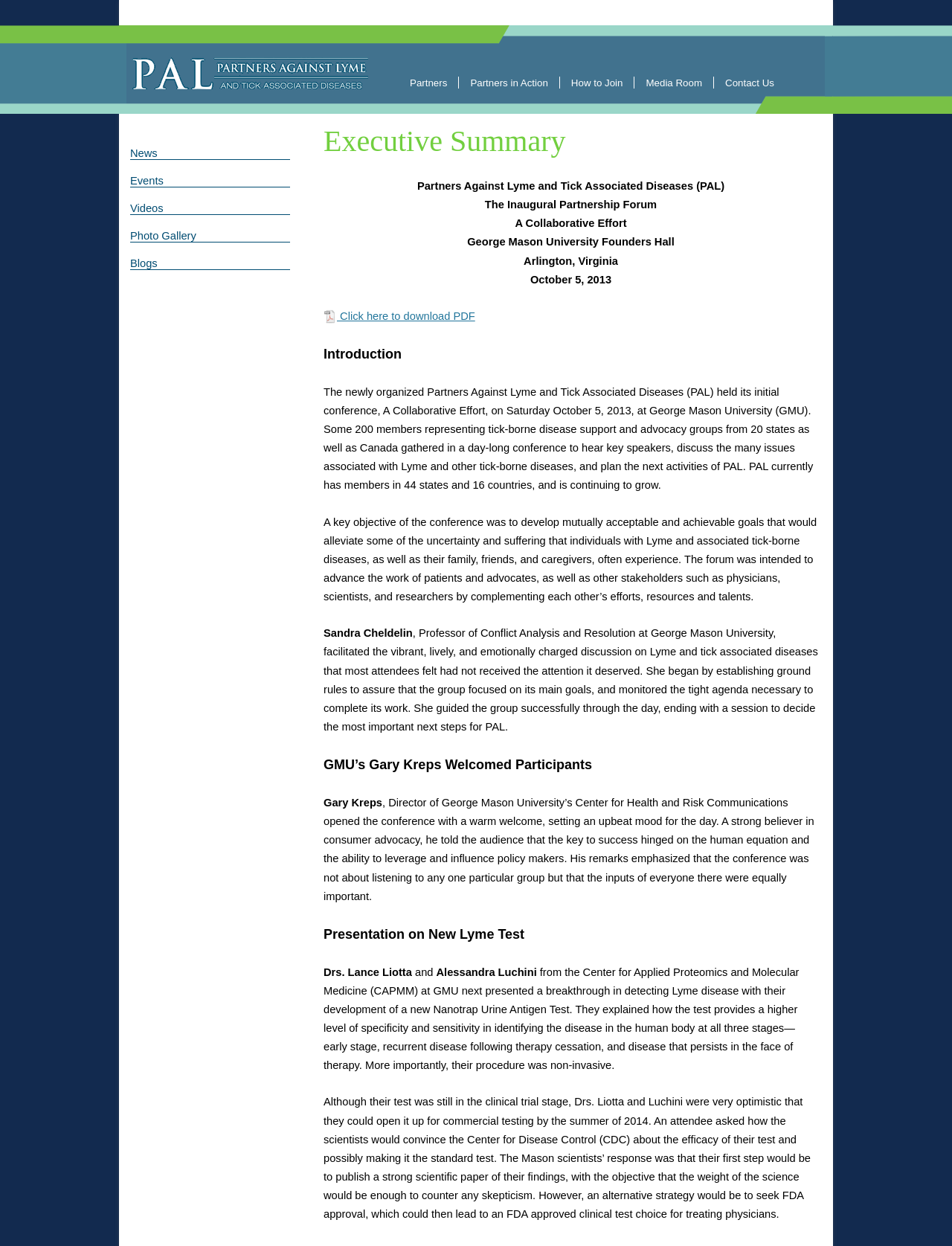Give a comprehensive overview of the webpage, including key elements.

The webpage is about the Executive Summary of Partners Against Lyme and Tick Associated Diseases (PAL). At the top of the page, there is a large image that spans the entire width of the page. Below the image, there is a logo of PAL, which is a link to the organization's homepage. 

To the right of the logo, there are several links to different sections of the website, including "Partners", "Partners in Action", "How to Join", "Media Room", and "Contact Us". 

Below these links, there are more links to specific pages, such as "News", "Events", "Videos", "Photo Gallery", and "Blogs". The "Blogs" section is the main content area of the page, which contains an executive summary of PAL's inaugural partnership forum.

The executive summary is divided into several sections, including "Introduction", "GMU's Gary Kreps Welcomed Participants", and "Presentation on New Lyme Test". Each section has a heading and several paragraphs of text that describe the events and discussions that took place during the forum.

The text describes the goals and objectives of the forum, which was to develop mutually acceptable and achievable goals to alleviate the suffering of individuals with Lyme and associated tick-borne diseases. It also mentions the key speakers and presentations, including a discussion on a new Nanotrap Urine Antigen Test for detecting Lyme disease.

There are no images in the main content area, except for a small icon next to the "Click here to download PDF" link. The overall layout of the page is clean and easy to read, with clear headings and concise text.